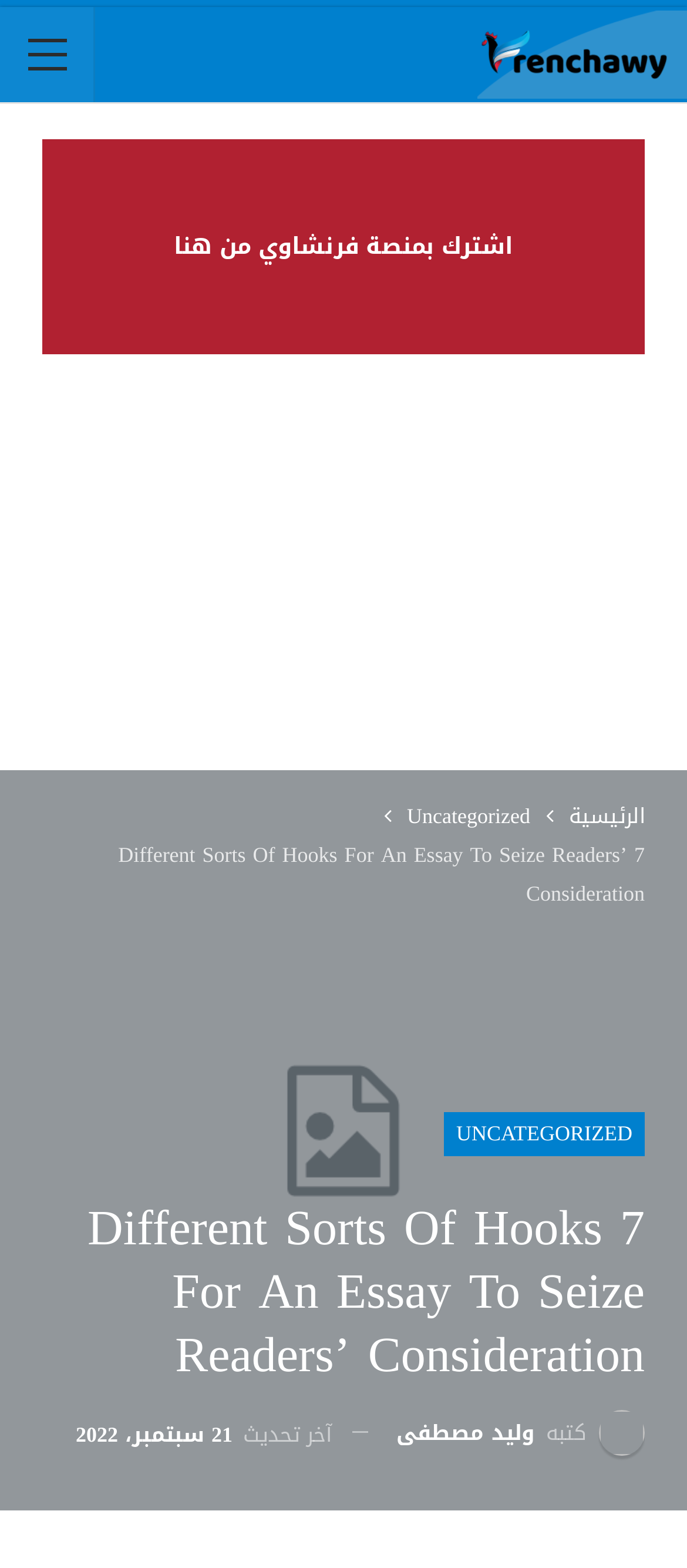Please find the bounding box coordinates (top-left x, top-left y, bottom-right x, bottom-right y) in the screenshot for the UI element described as follows: aria-label="Advertisement" name="aswift_4" title="Advertisement"

[0.062, 0.237, 0.938, 0.462]